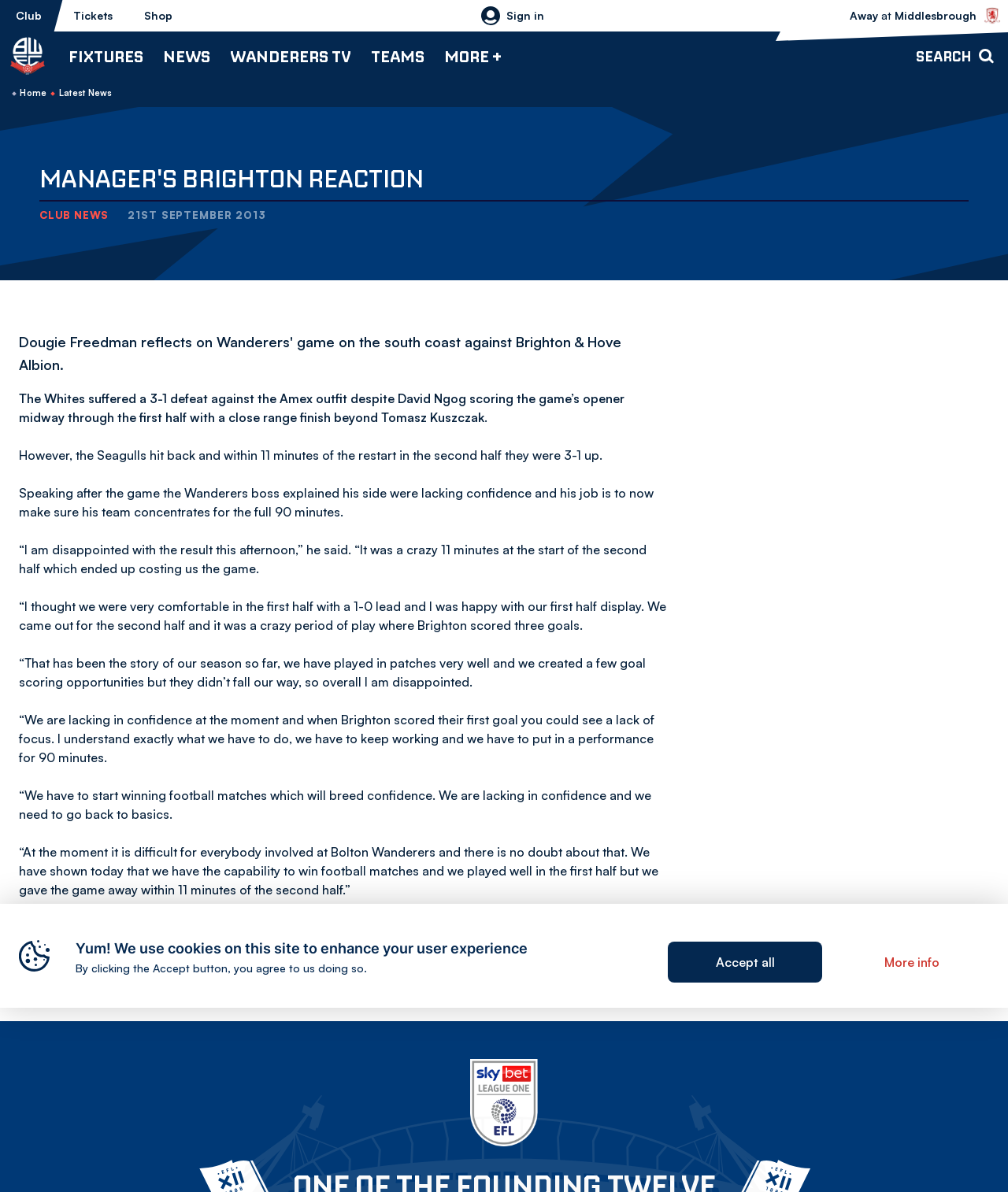How many links are there under 'Mega Navigation'?
Please analyze the image and answer the question with as much detail as possible.

I counted the links under 'Mega Navigation' by looking at the links 'FIXTURES', 'League Table', 'First Team', 'B Team', and so on, which are located under the 'Mega Navigation' category, and I found a total of 21 links.